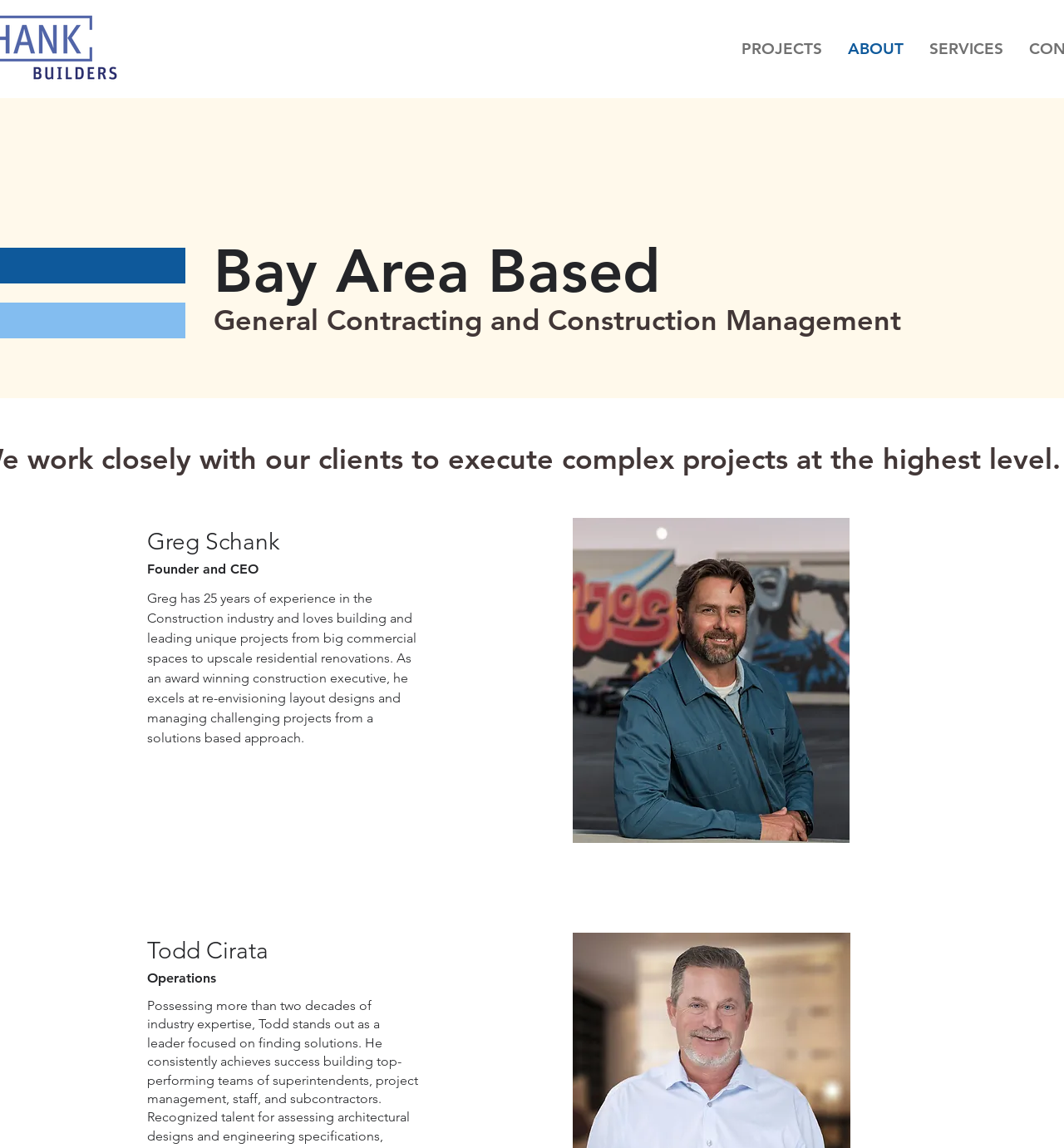What is Greg's approach to managing projects?
Give a detailed explanation using the information visible in the image.

According to the webpage, Greg excels at managing challenging projects from a solutions-based approach, as stated in the text '...managing challenging projects from a solutions based approach'.